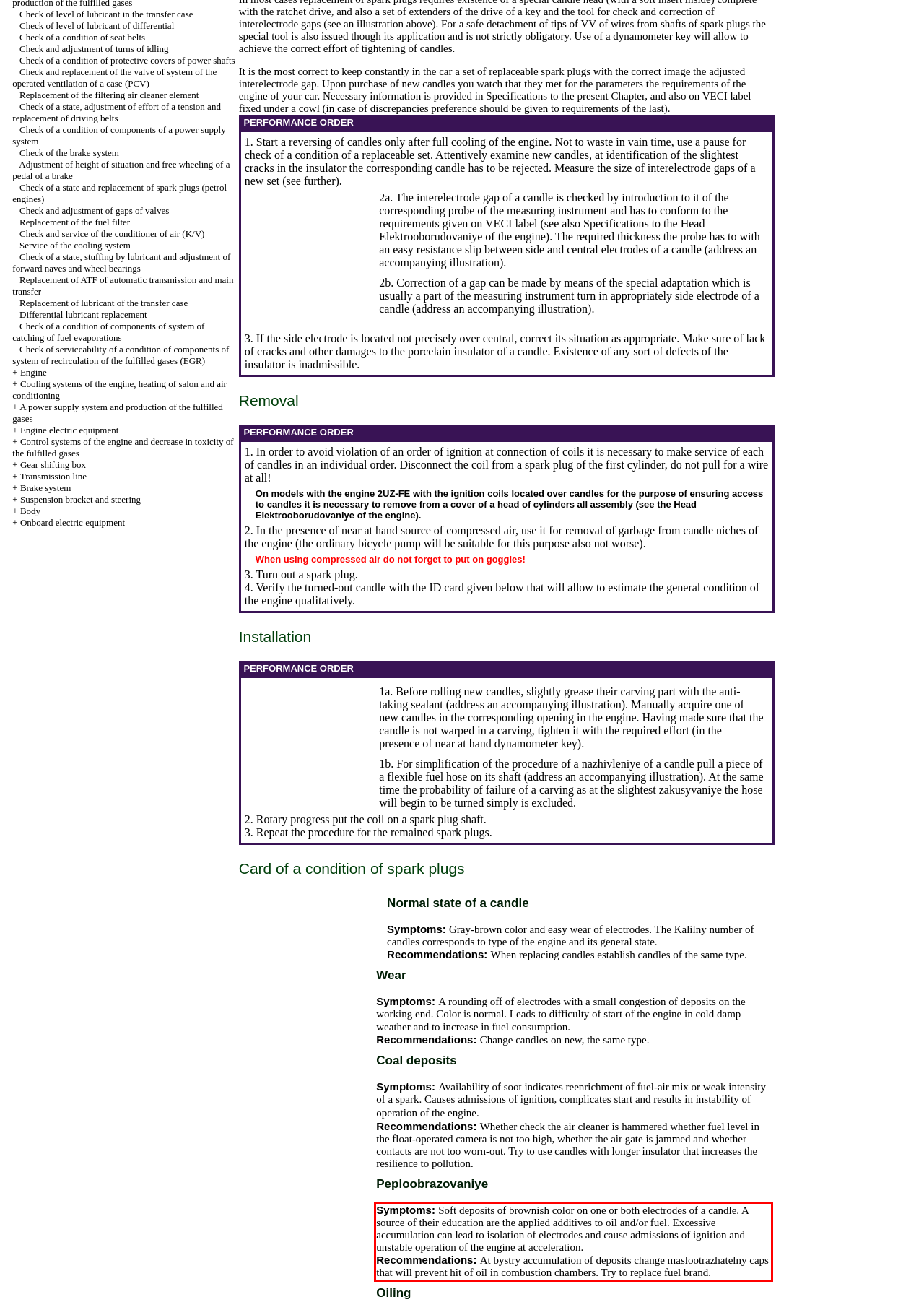Using the provided screenshot, read and generate the text content within the red-bordered area.

Symptoms: Soft deposits of brownish color on one or both electrodes of a candle. A source of their education are the applied additives to oil and/or fuel. Excessive accumulation can lead to isolation of electrodes and cause admissions of ignition and unstable operation of the engine at acceleration. Recommendations: At bystry accumulation of deposits change maslootrazhatelny caps that will prevent hit of oil in combustion chambers. Try to replace fuel brand.